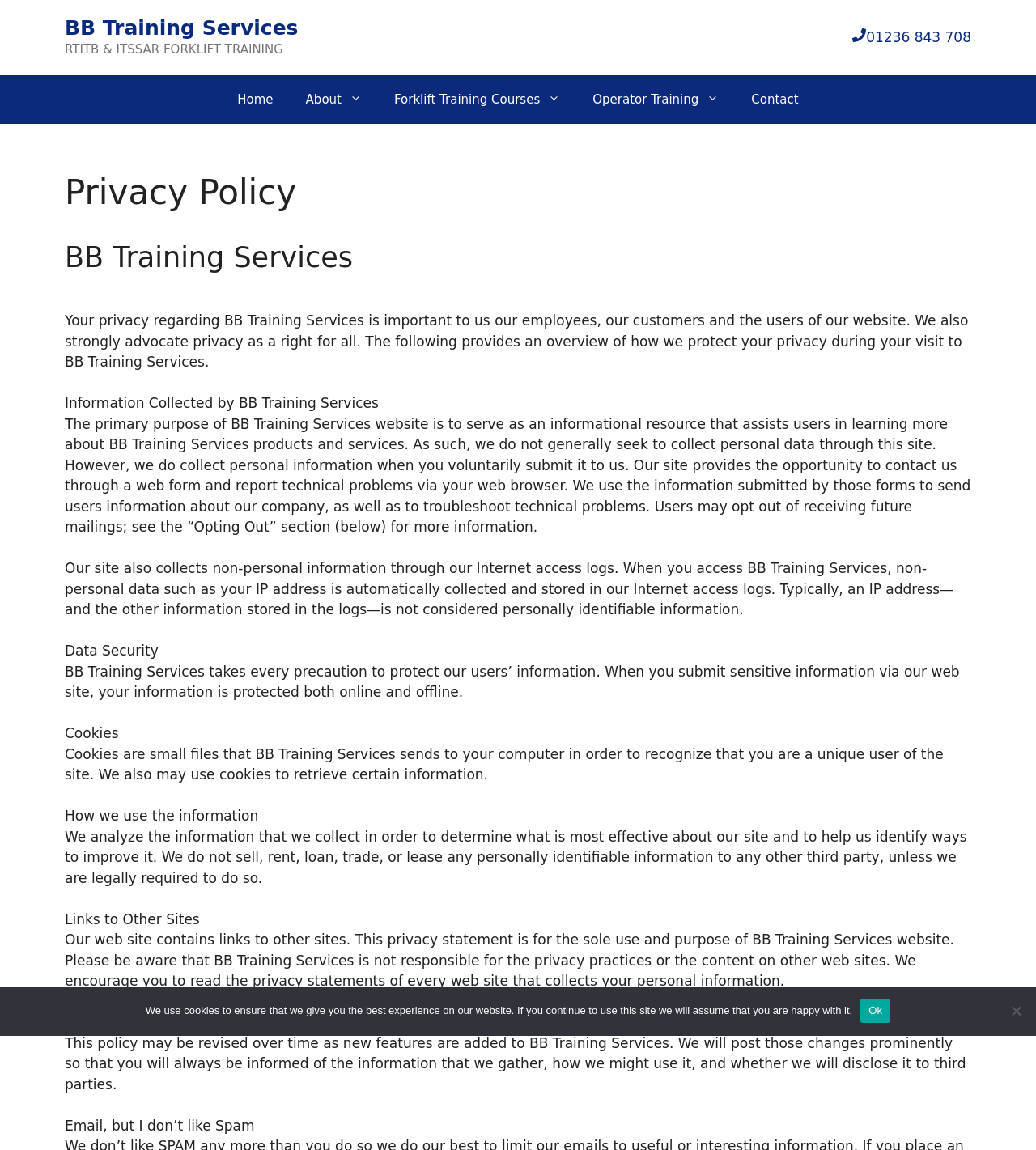Provide the bounding box coordinates of the HTML element this sentence describes: "value="View All"". The bounding box coordinates consist of four float numbers between 0 and 1, i.e., [left, top, right, bottom].

None